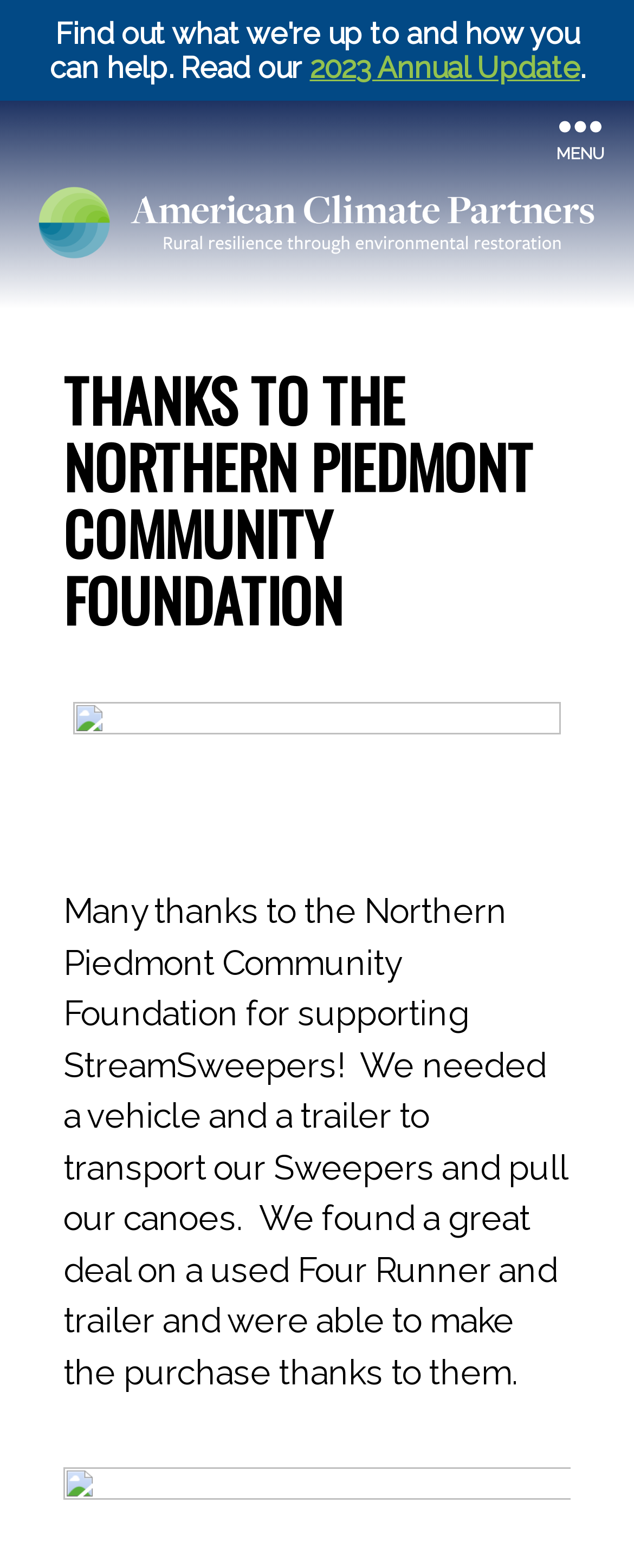Using the webpage screenshot, locate the HTML element that fits the following description and provide its bounding box: "2023 Annual Update".

[0.488, 0.032, 0.914, 0.054]